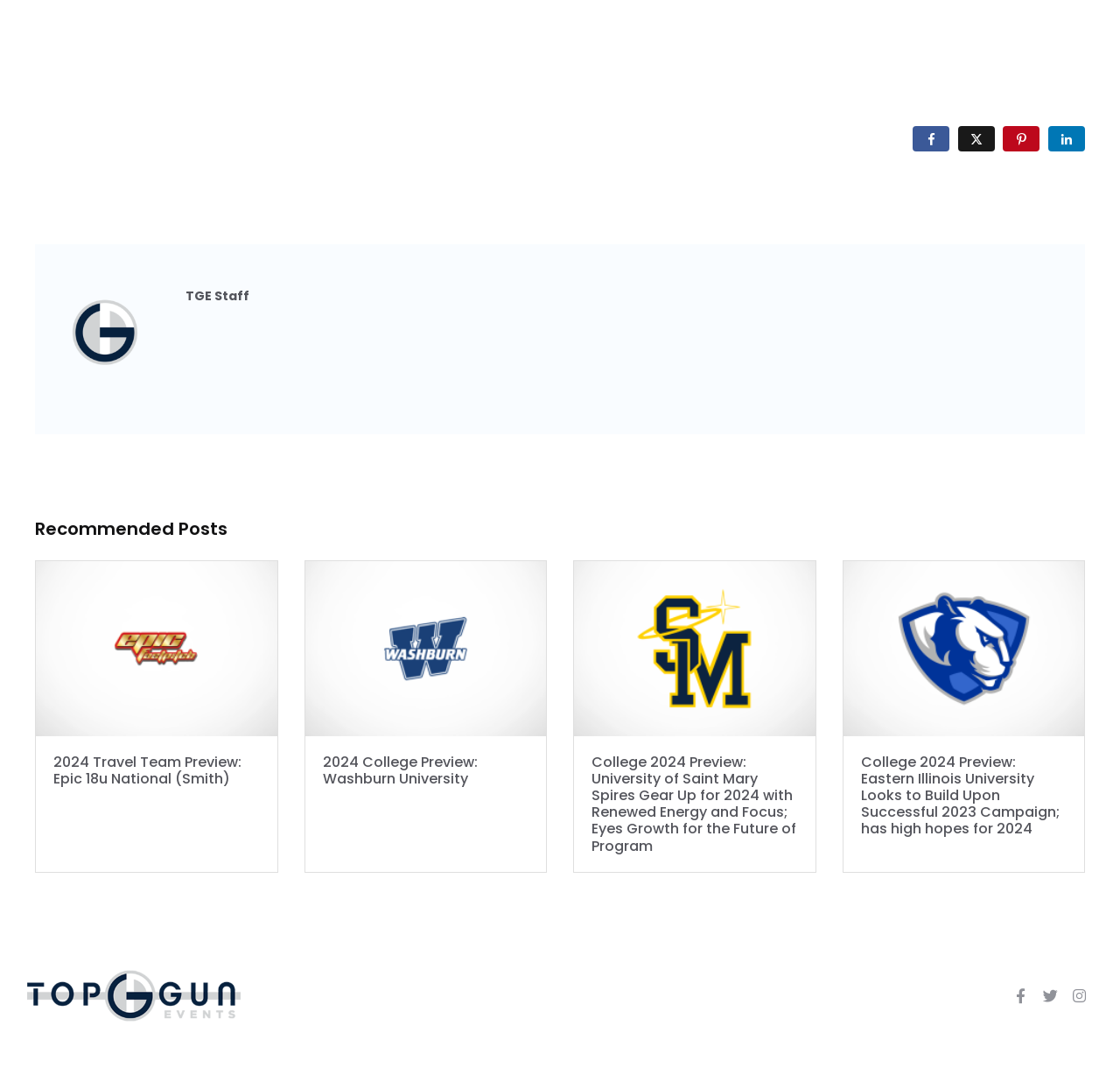Please find the bounding box coordinates of the element that needs to be clicked to perform the following instruction: "Follow on Twitter". The bounding box coordinates should be four float numbers between 0 and 1, represented as [left, top, right, bottom].

[0.928, 0.922, 0.947, 0.942]